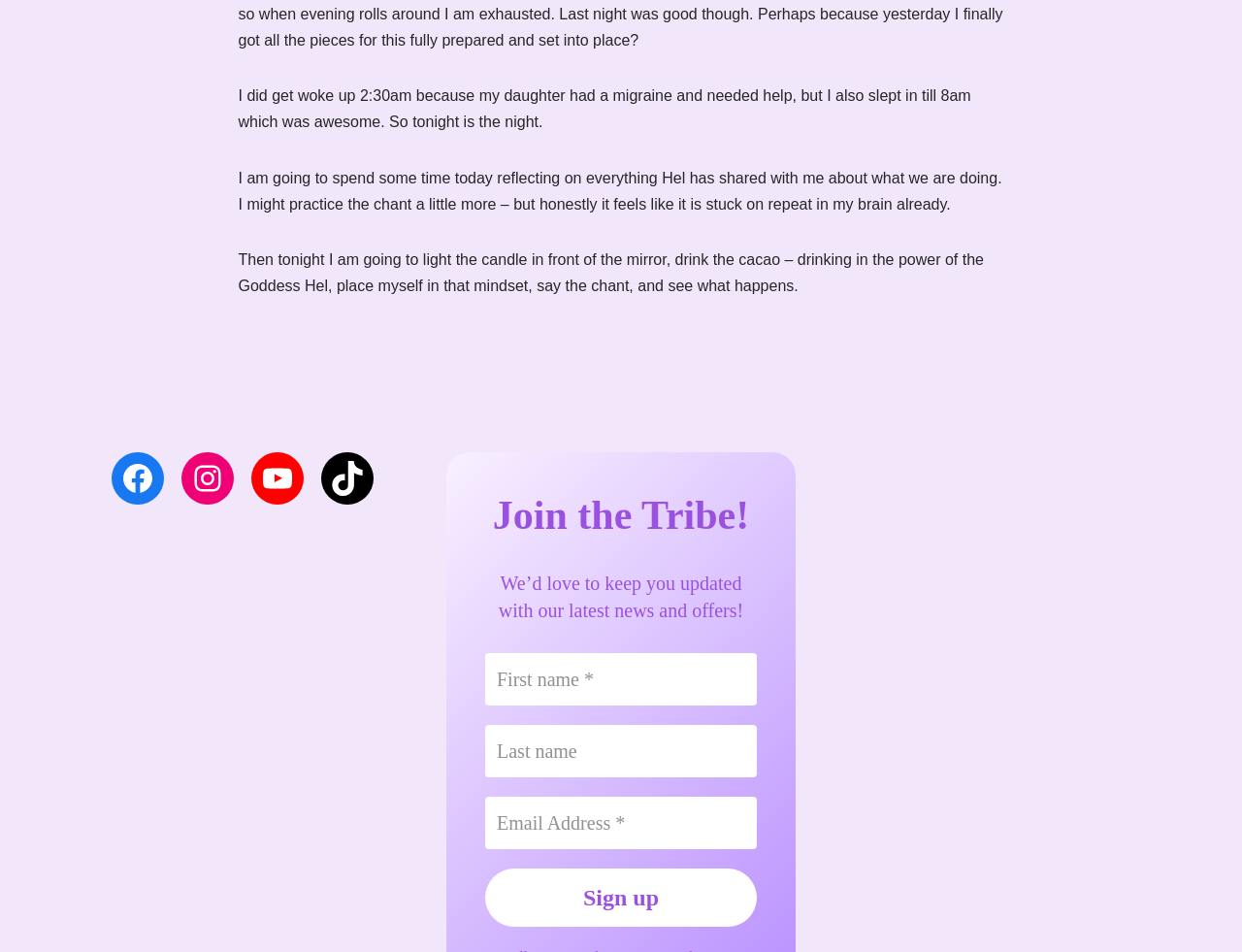Locate the bounding box of the UI element described by: "Instagram" in the given webpage screenshot.

[0.146, 0.475, 0.188, 0.53]